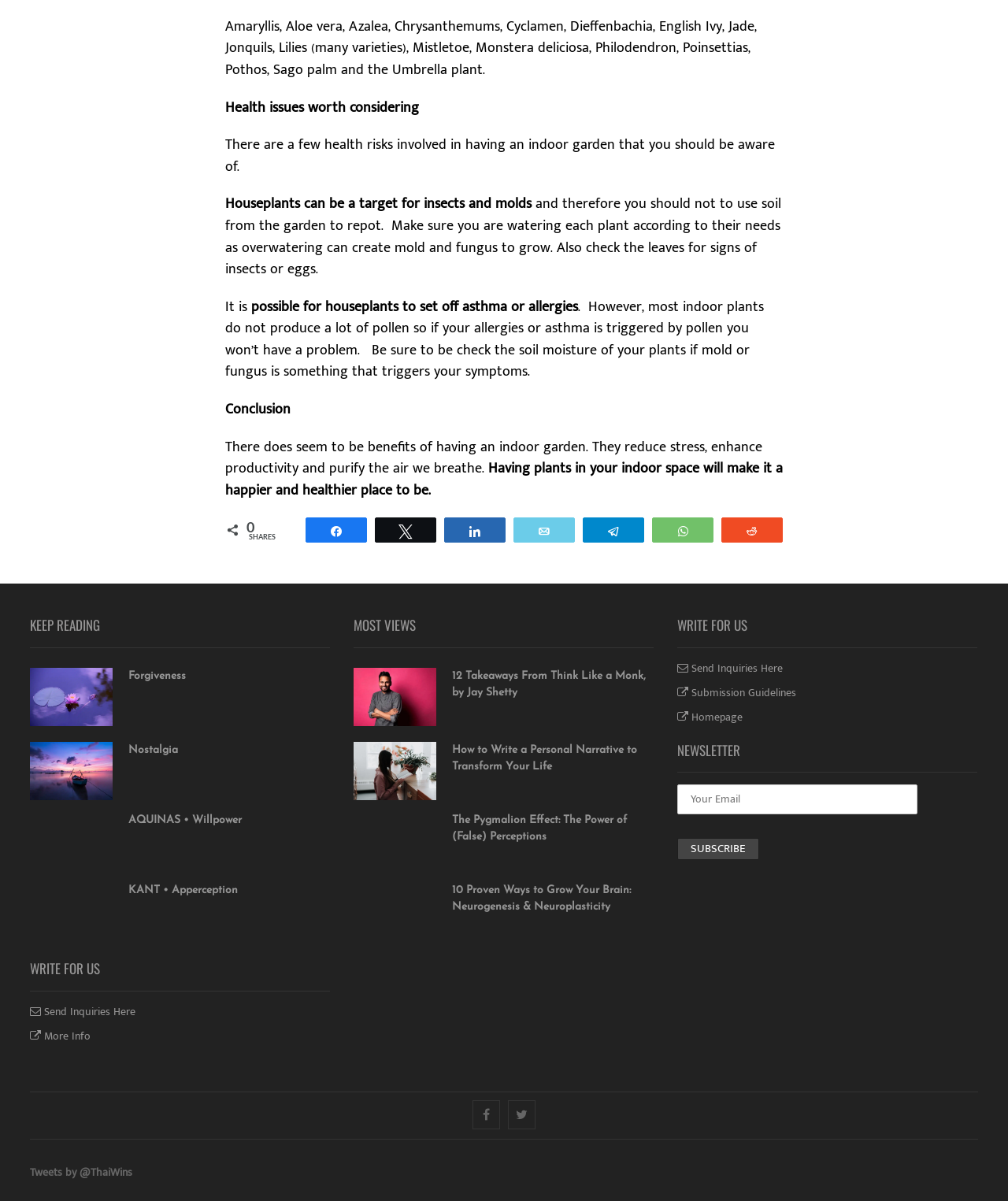Please determine the bounding box coordinates of the element to click on in order to accomplish the following task: "Read more about Forgiveness". Ensure the coordinates are four float numbers ranging from 0 to 1, i.e., [left, top, right, bottom].

[0.127, 0.558, 0.184, 0.568]